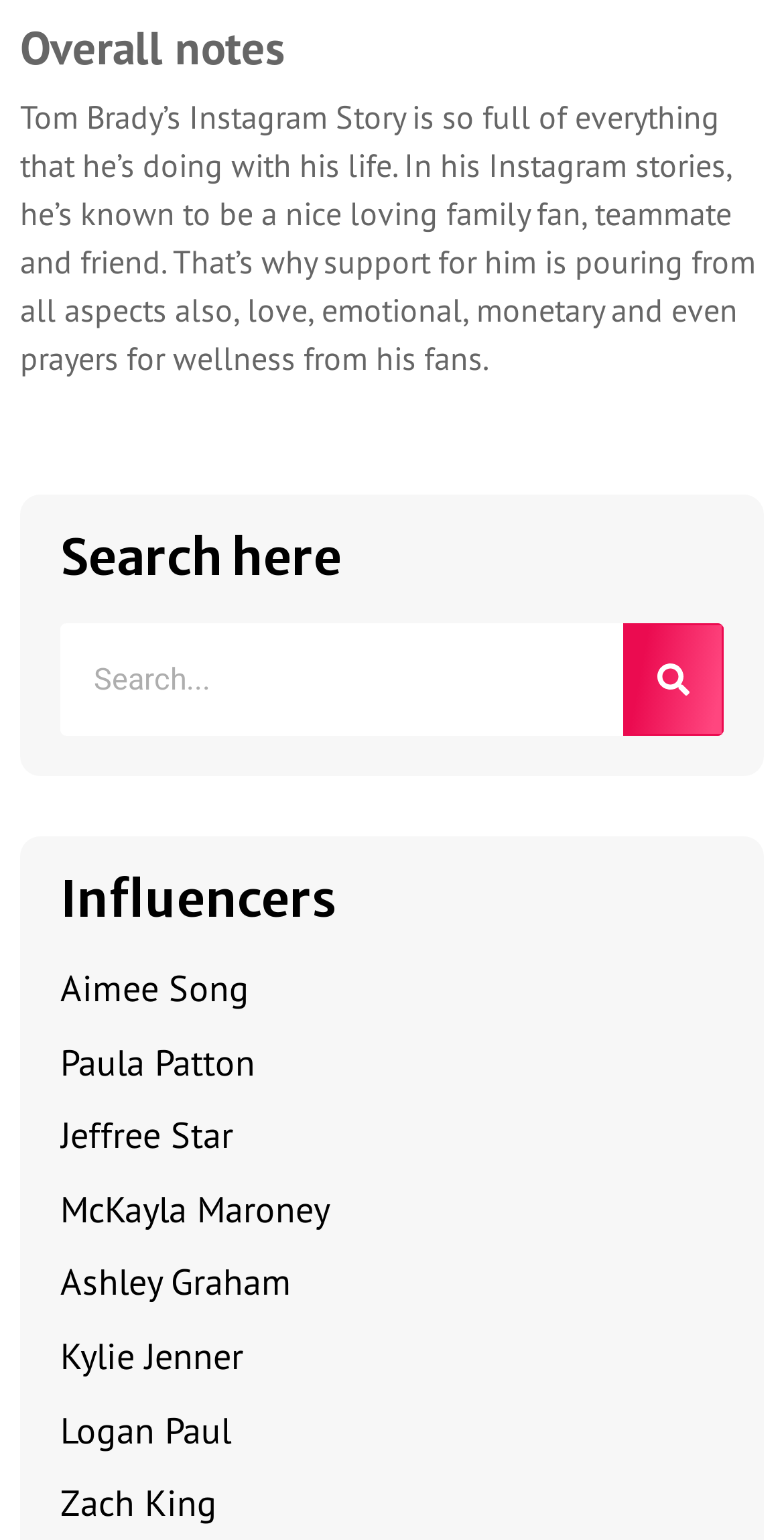Can you determine the bounding box coordinates of the area that needs to be clicked to fulfill the following instruction: "Learn about Ben Hill Griffin Stadium"?

None